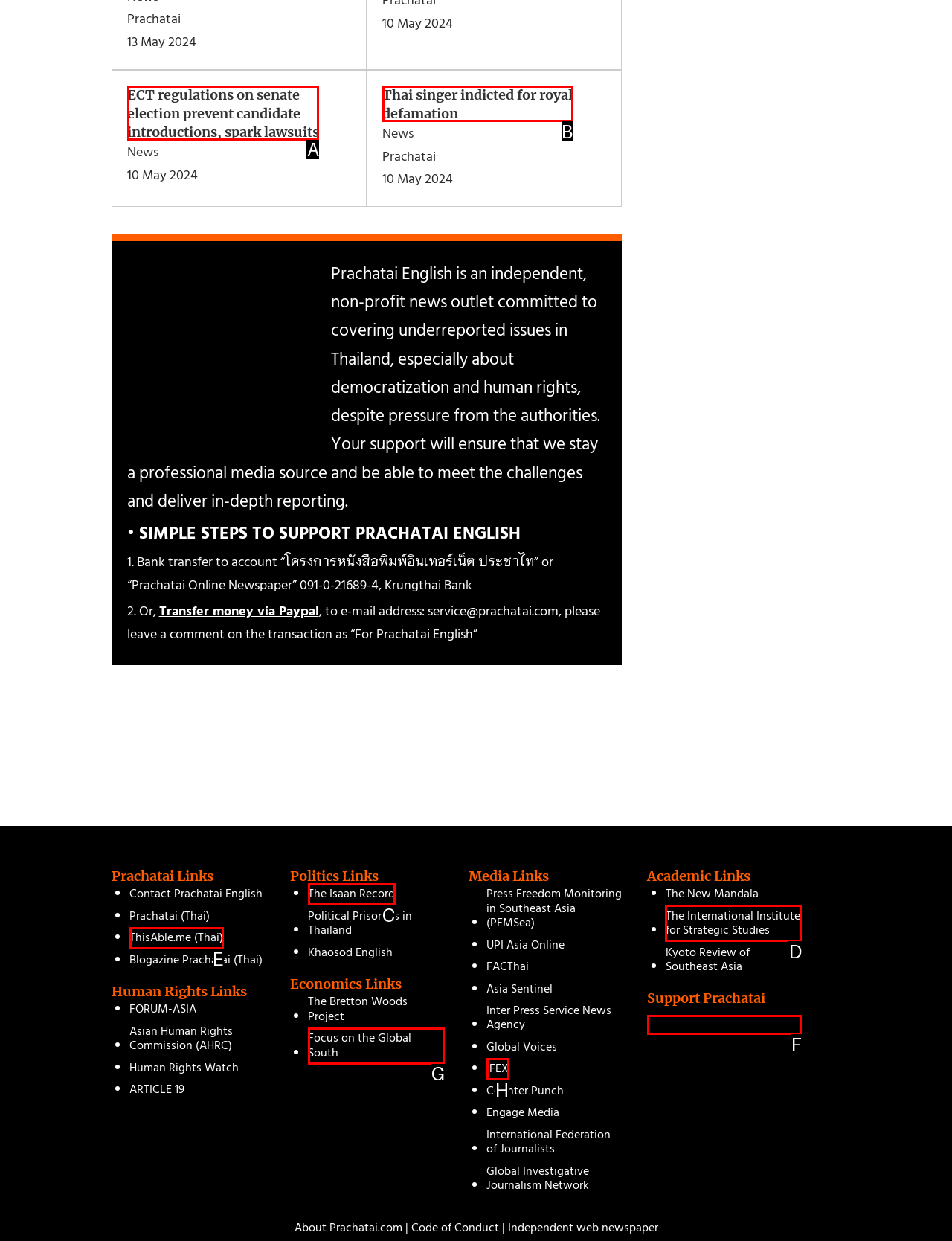Determine which option should be clicked to carry out this task: Click on 'ECT regulations on senate election prevent candidate introductions, spark lawsuits'
State the letter of the correct choice from the provided options.

A